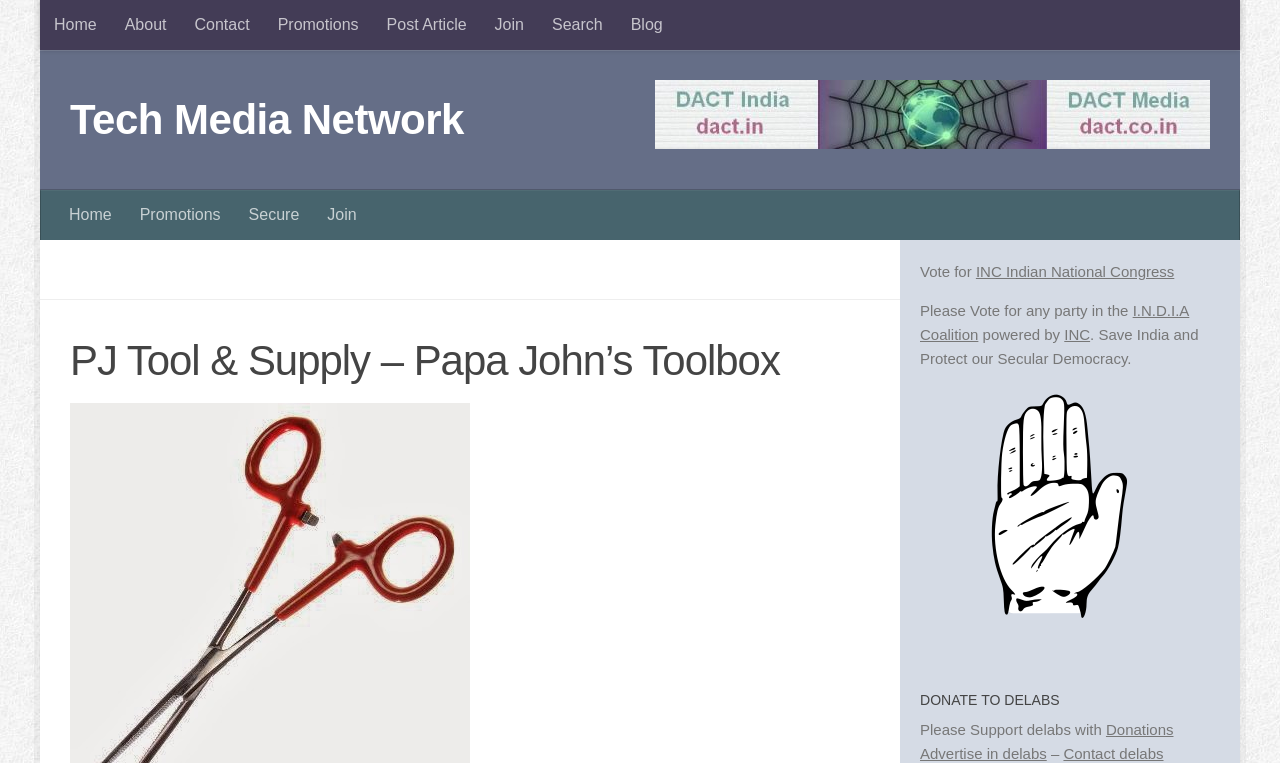Please find the bounding box coordinates of the element that you should click to achieve the following instruction: "Read the blog". The coordinates should be presented as four float numbers between 0 and 1: [left, top, right, bottom].

[0.482, 0.0, 0.529, 0.066]